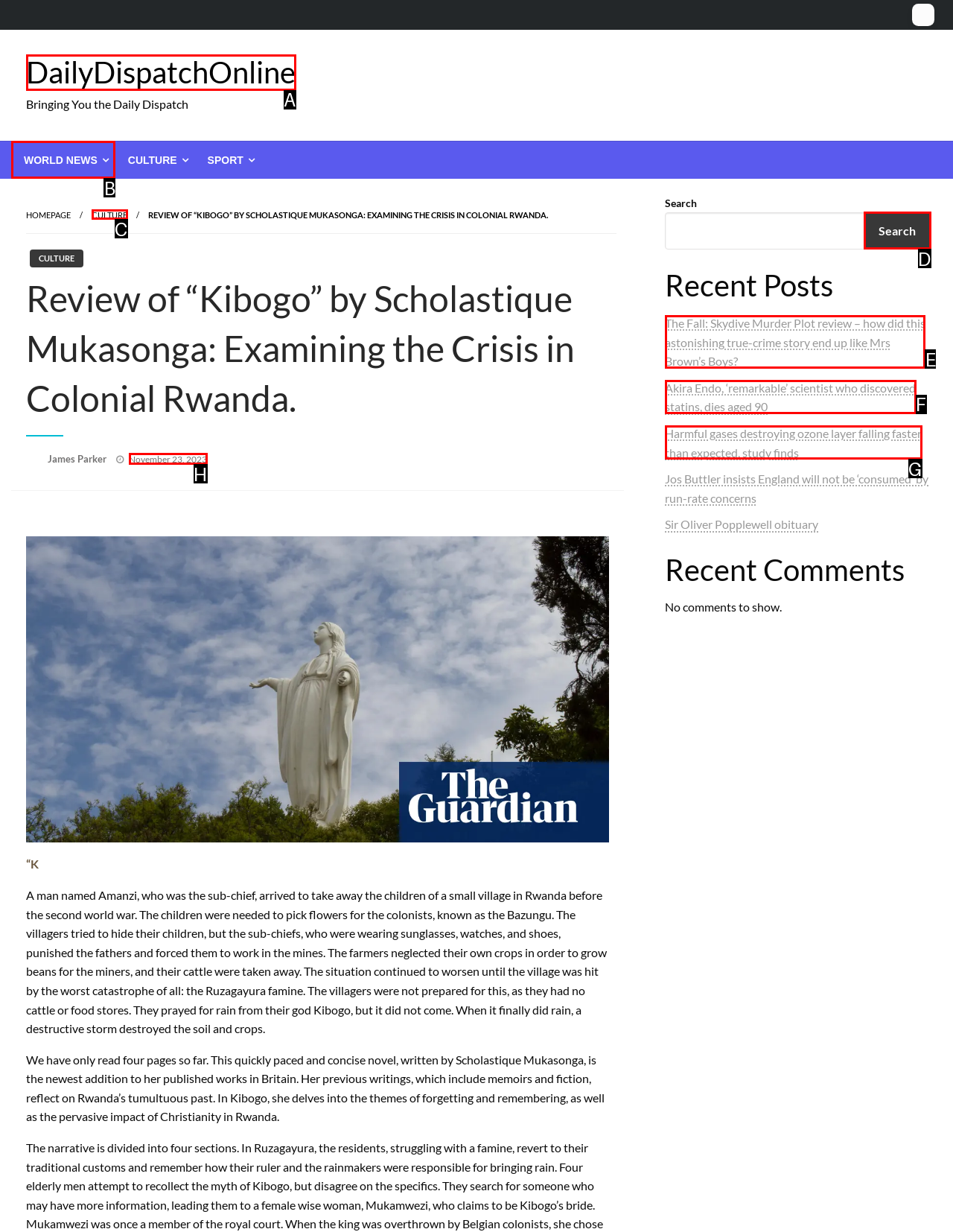Identify which HTML element to click to fulfill the following task: View the recent post 'The Fall: Skydive Murder Plot review – how did this astonishing true-crime story end up like Mrs Brown’s Boys?'. Provide your response using the letter of the correct choice.

E